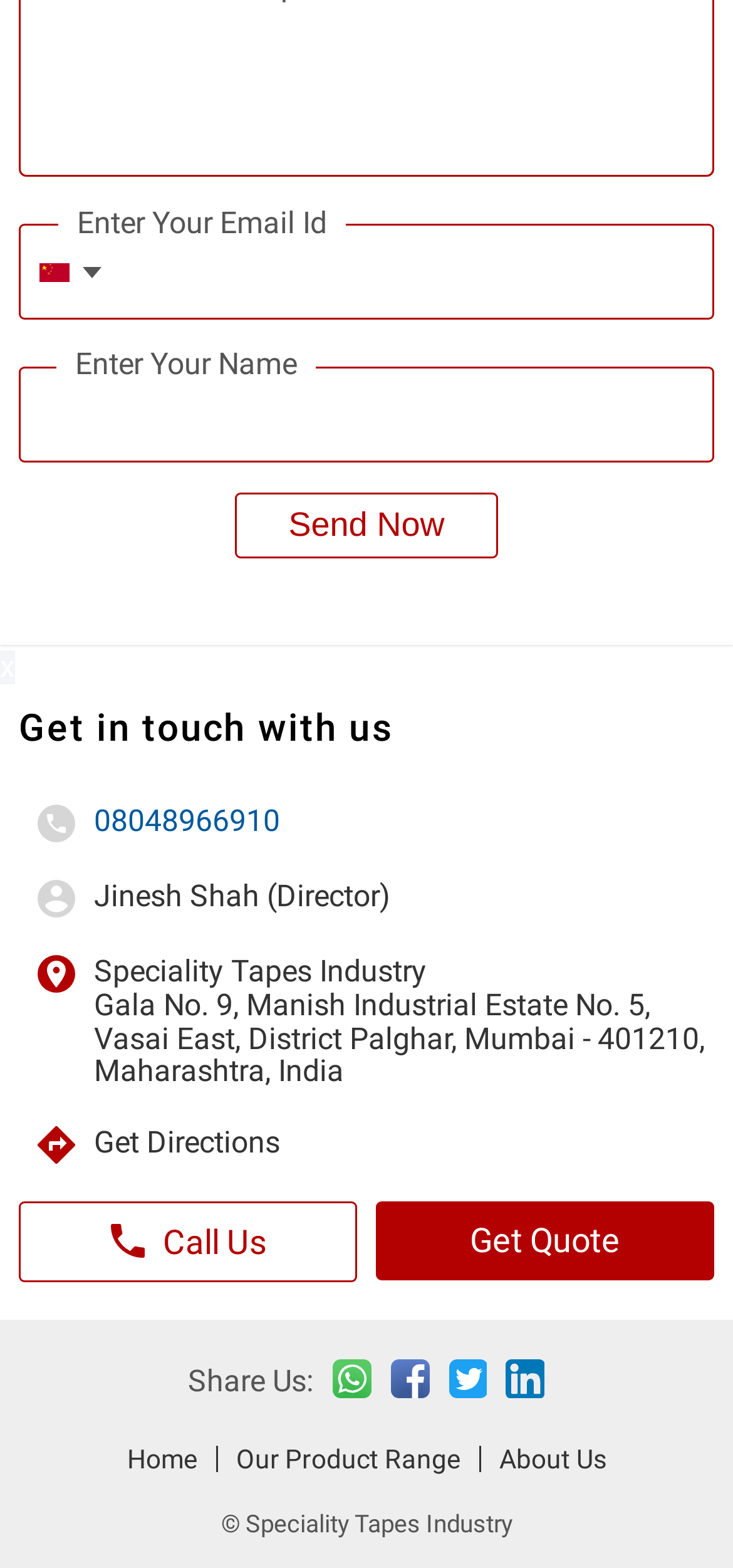Using the provided element description, identify the bounding box coordinates as (top-left x, top-left y, bottom-right x, bottom-right y). Ensure all values are between 0 and 1. Description: Get Quote

[0.513, 0.767, 0.974, 0.817]